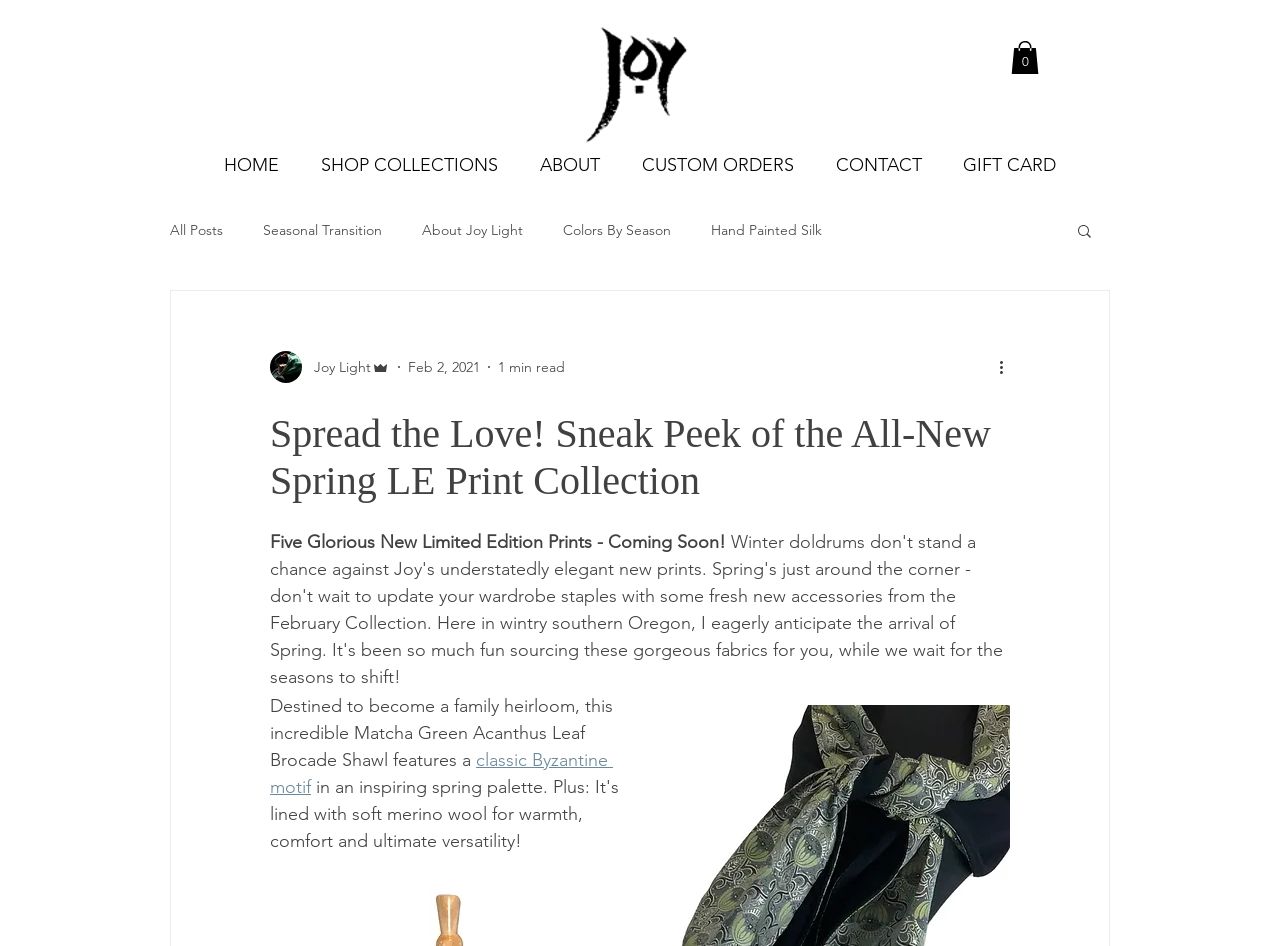Extract the bounding box for the UI element that matches this description: "About Joy Light".

[0.33, 0.234, 0.409, 0.253]